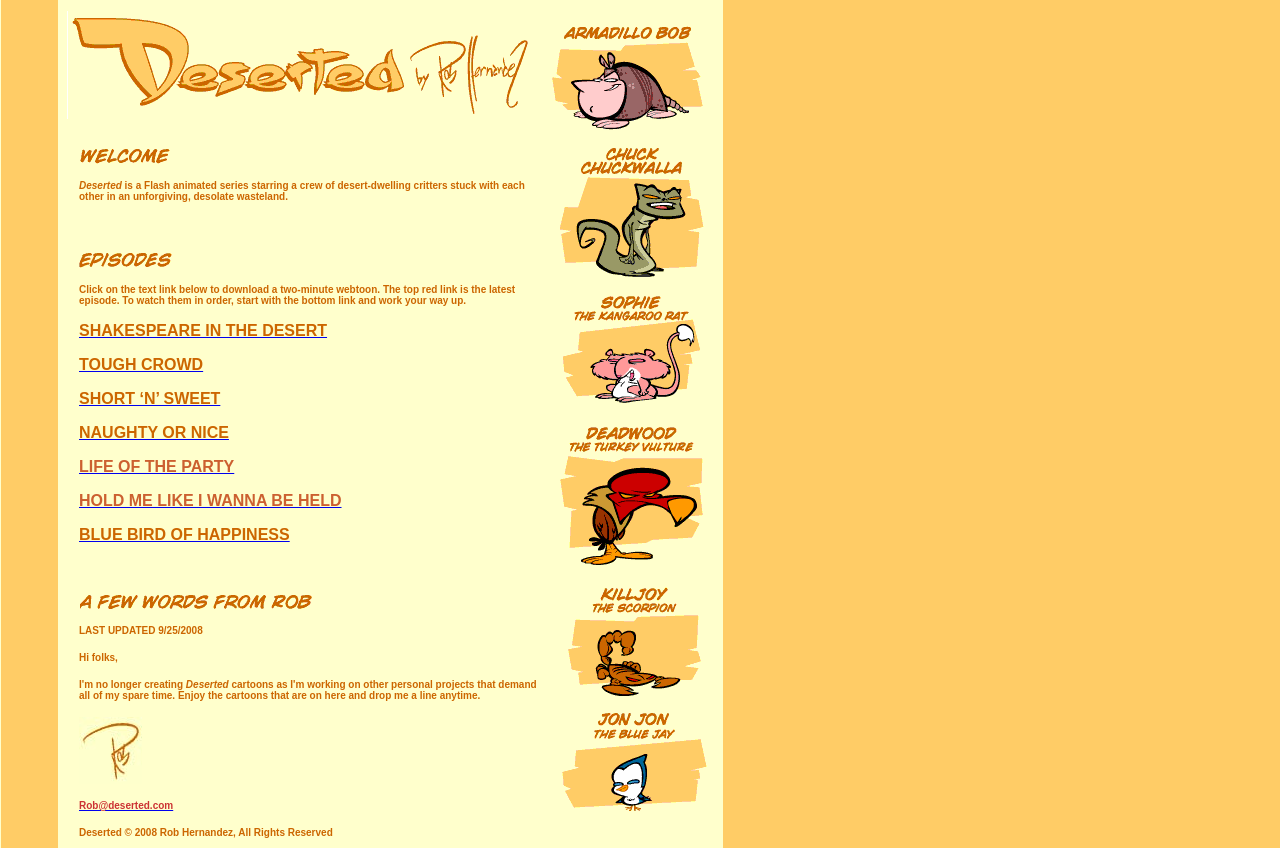Observe the image and answer the following question in detail: When was the webpage last updated?

The last updated date can be found in the static text element [182], which states 'LAST UPDATED 9/25/2008'. This indicates that the webpage was last updated on September 25, 2008.